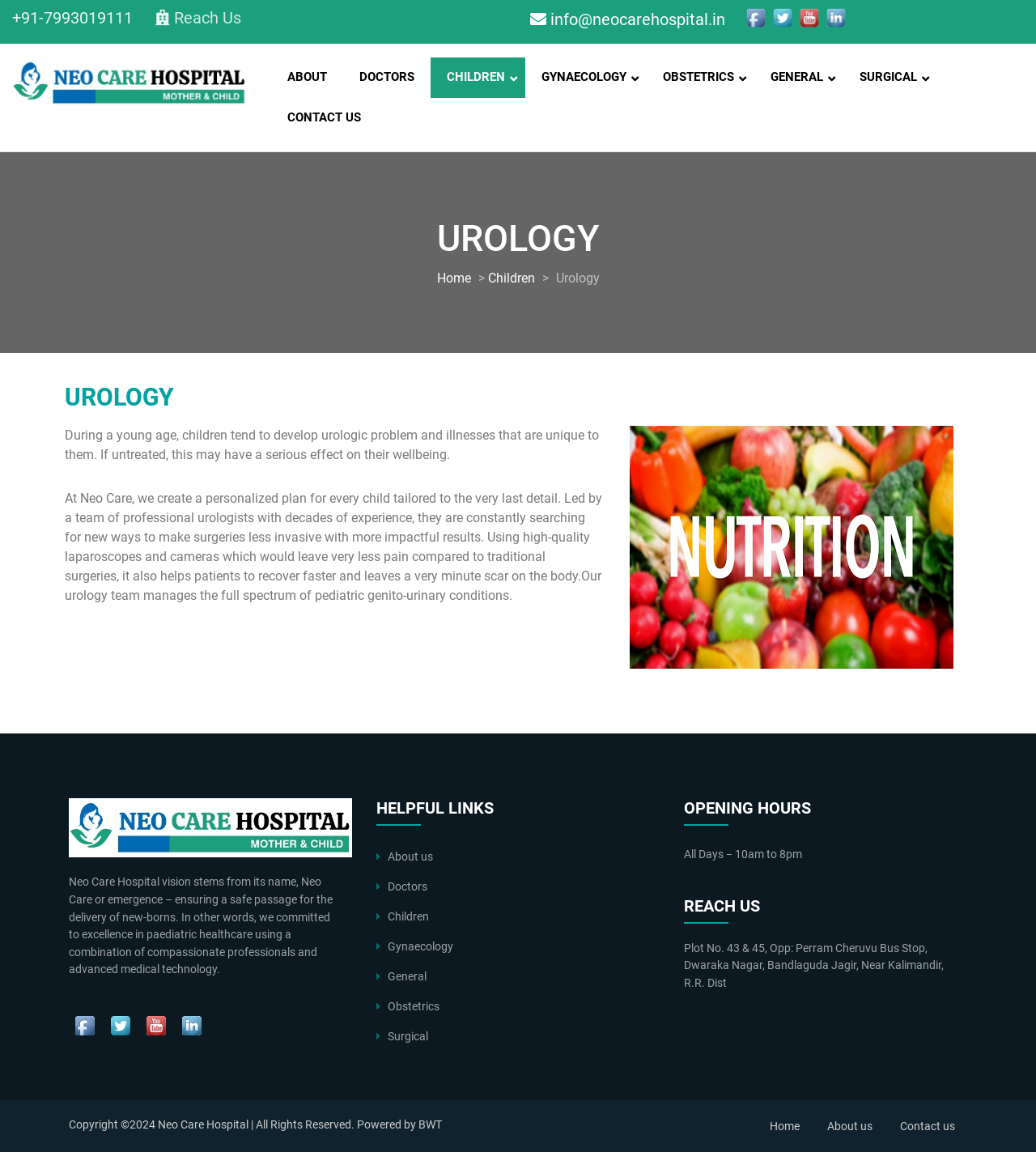What is the phone number to reach the hospital?
Based on the image, answer the question with a single word or brief phrase.

+91-7993019111